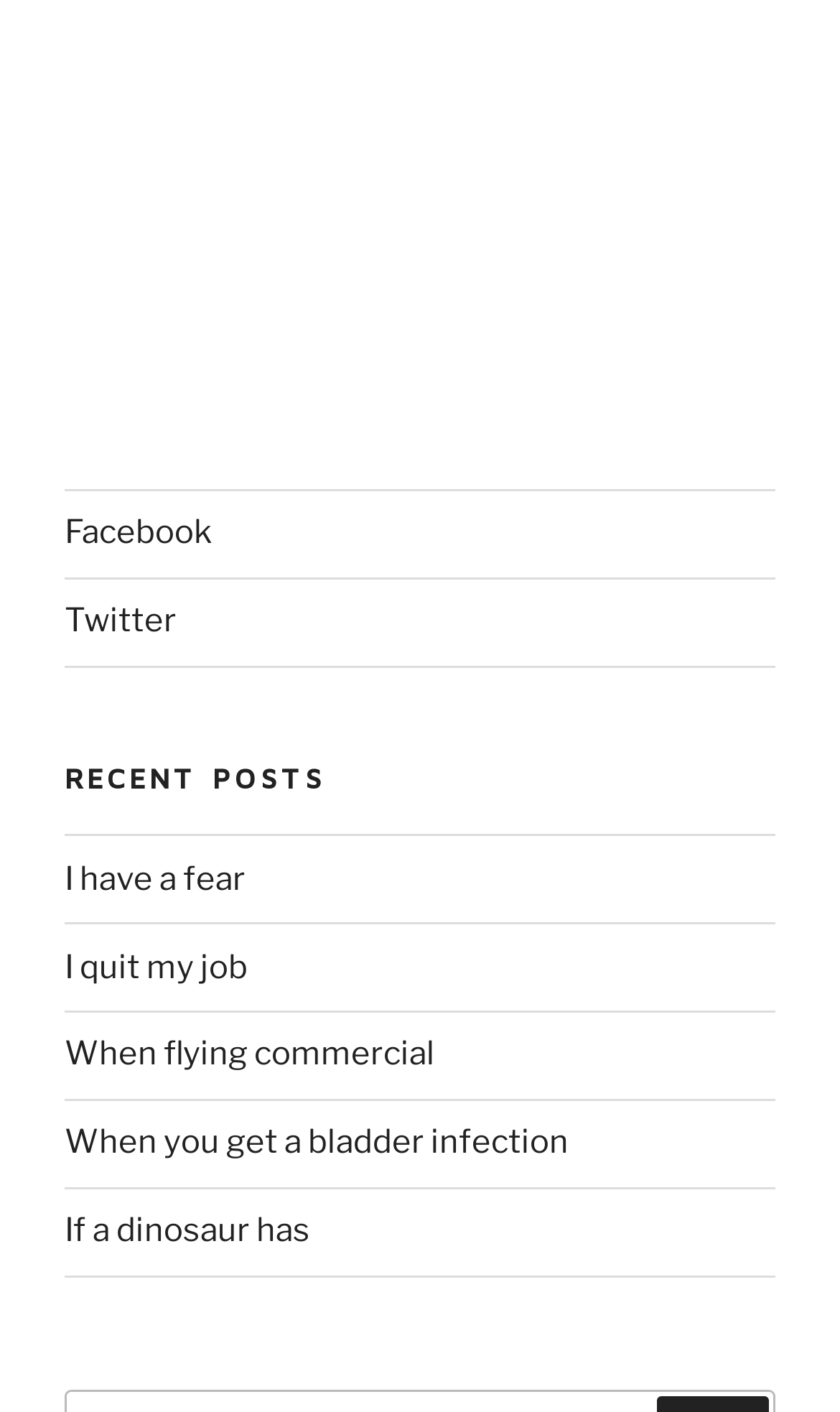Bounding box coordinates are specified in the format (top-left x, top-left y, bottom-right x, bottom-right y). All values are floating point numbers bounded between 0 and 1. Please provide the bounding box coordinate of the region this sentence describes: alt="The Parsonage Inn"

[0.077, 0.244, 0.897, 0.272]